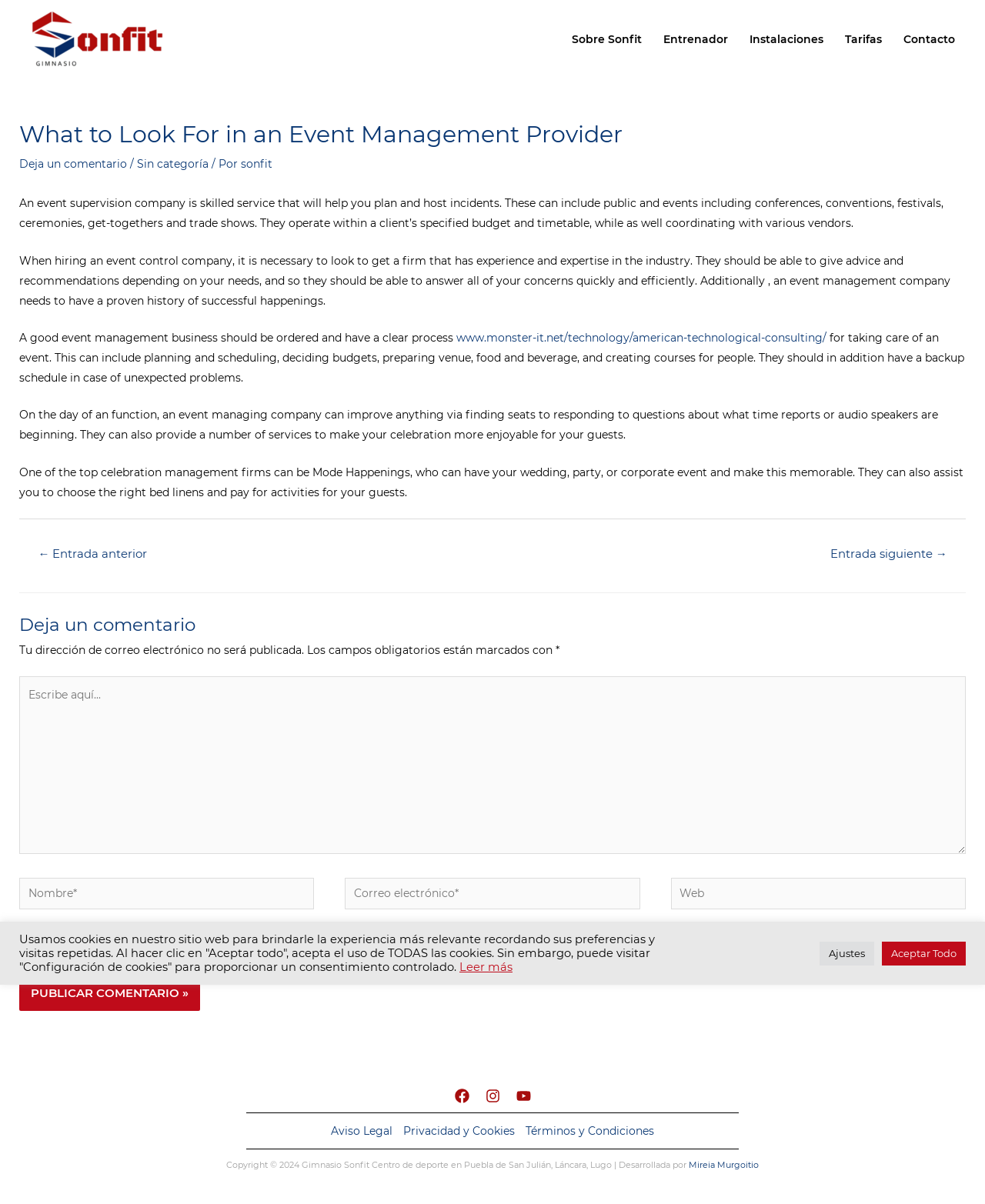Generate a detailed explanation of the webpage's features and information.

This webpage is about Gimnasio Sonfit, a fitness center in Puebla de San Julián, Láncara, Lugo. At the top, there is a logo and a navigation menu with links to different sections of the website, including "Sobre Sonfit", "Entrenador", "Instalaciones", "Tarifas", and "Contacto". 

Below the navigation menu, there is a main content area that takes up most of the page. The main content is divided into two sections. The first section is an article that discusses the importance of event management providers. The article is divided into several paragraphs, and there are links to other websites and resources throughout the text. 

The second section is a comment form where users can leave a comment on the article. The form includes fields for the user's name, email, and website, as well as a checkbox to save their information for future comments. There is also a button to submit the comment.

At the bottom of the page, there are links to the website's social media profiles, including Facebook, Instagram, and Youtube. There is also a navigation menu with links to the website's terms and conditions, privacy policy, and other legal information. Finally, there is a copyright notice and a message about the use of cookies on the website, with options to accept all cookies or adjust the settings.